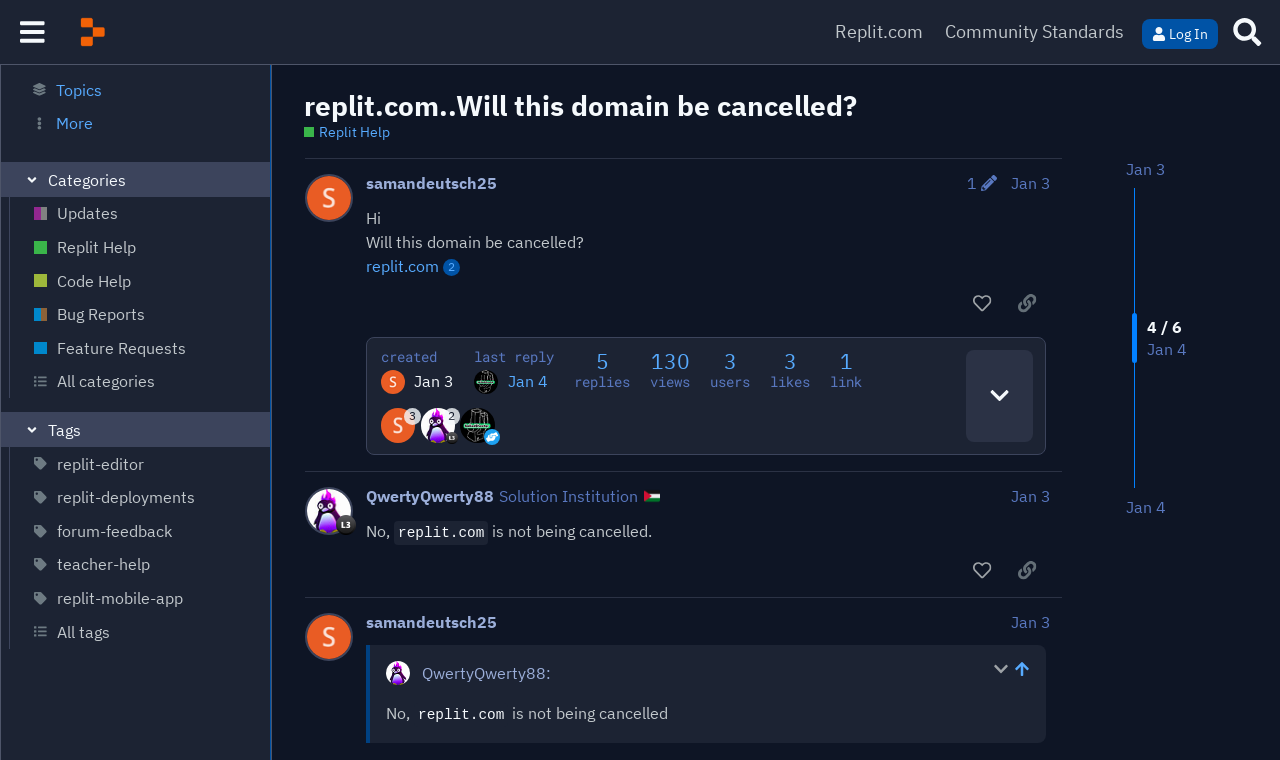What is the text of the first link on the top navigation bar?
Using the image provided, answer with just one word or phrase.

Replit Ask